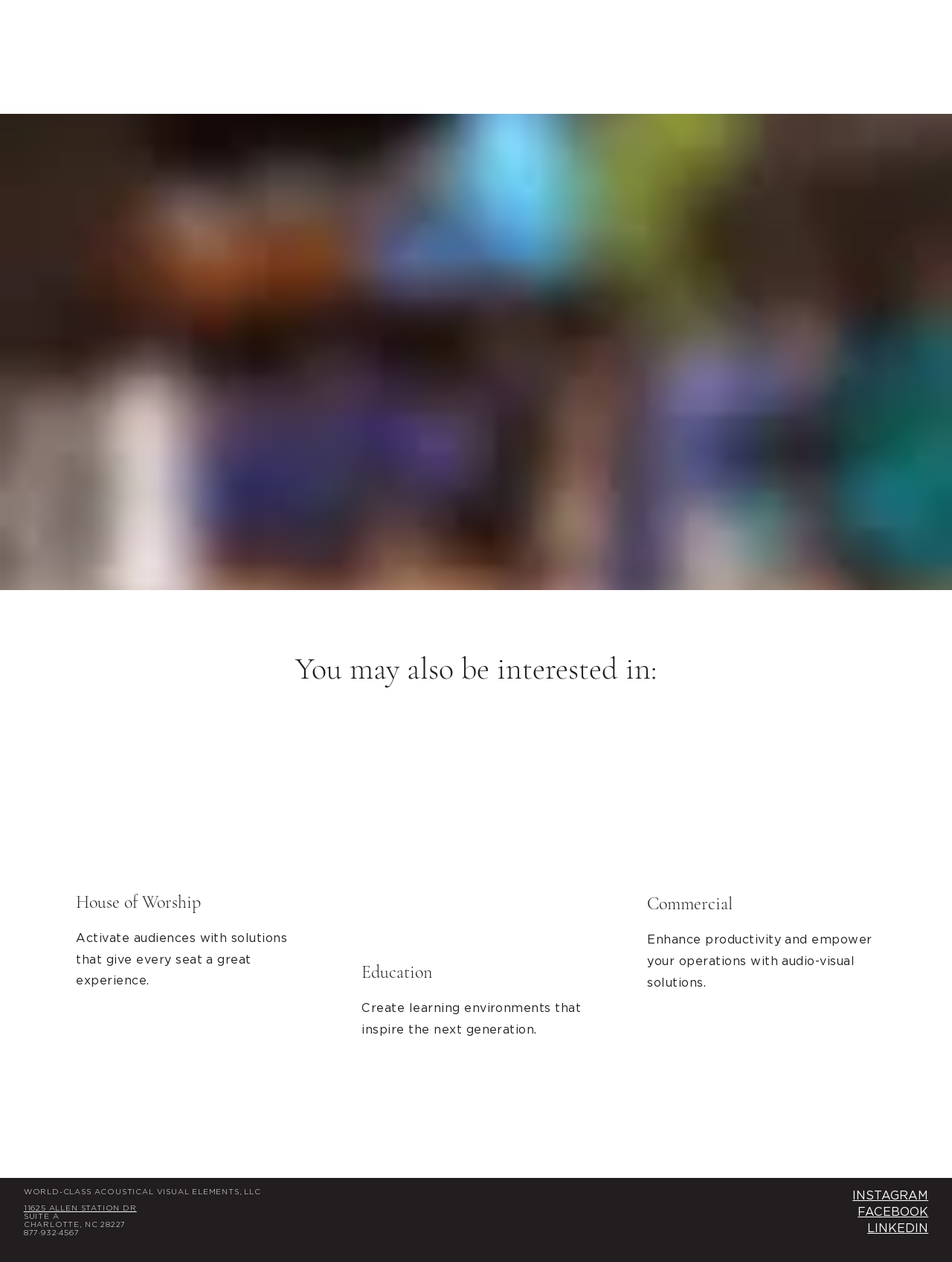Show the bounding box coordinates of the region that should be clicked to follow the instruction: "Call 877·932·4567."

[0.025, 0.974, 0.083, 0.98]